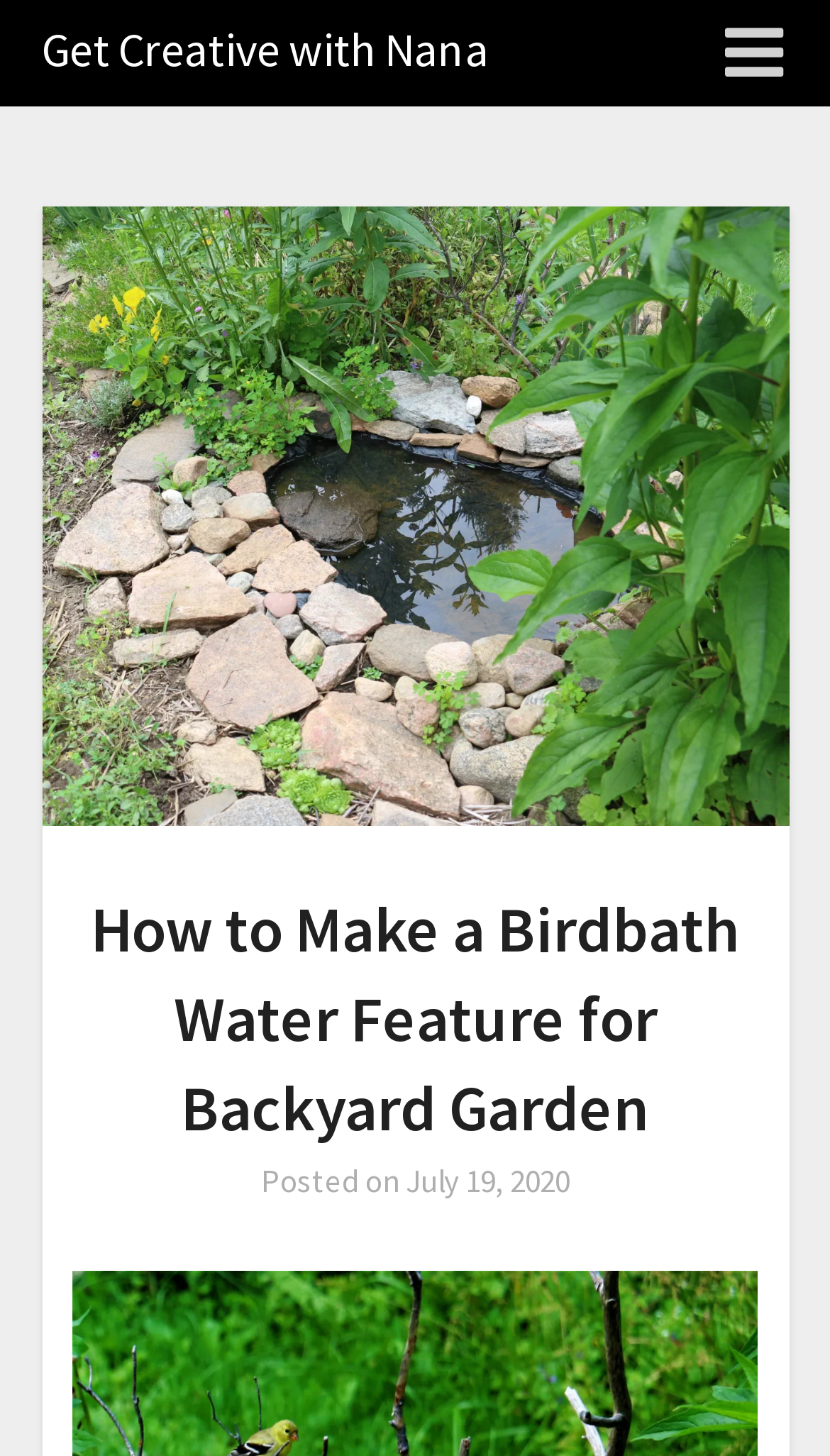What is the date of the post?
Answer the question using a single word or phrase, according to the image.

July 19, 2020